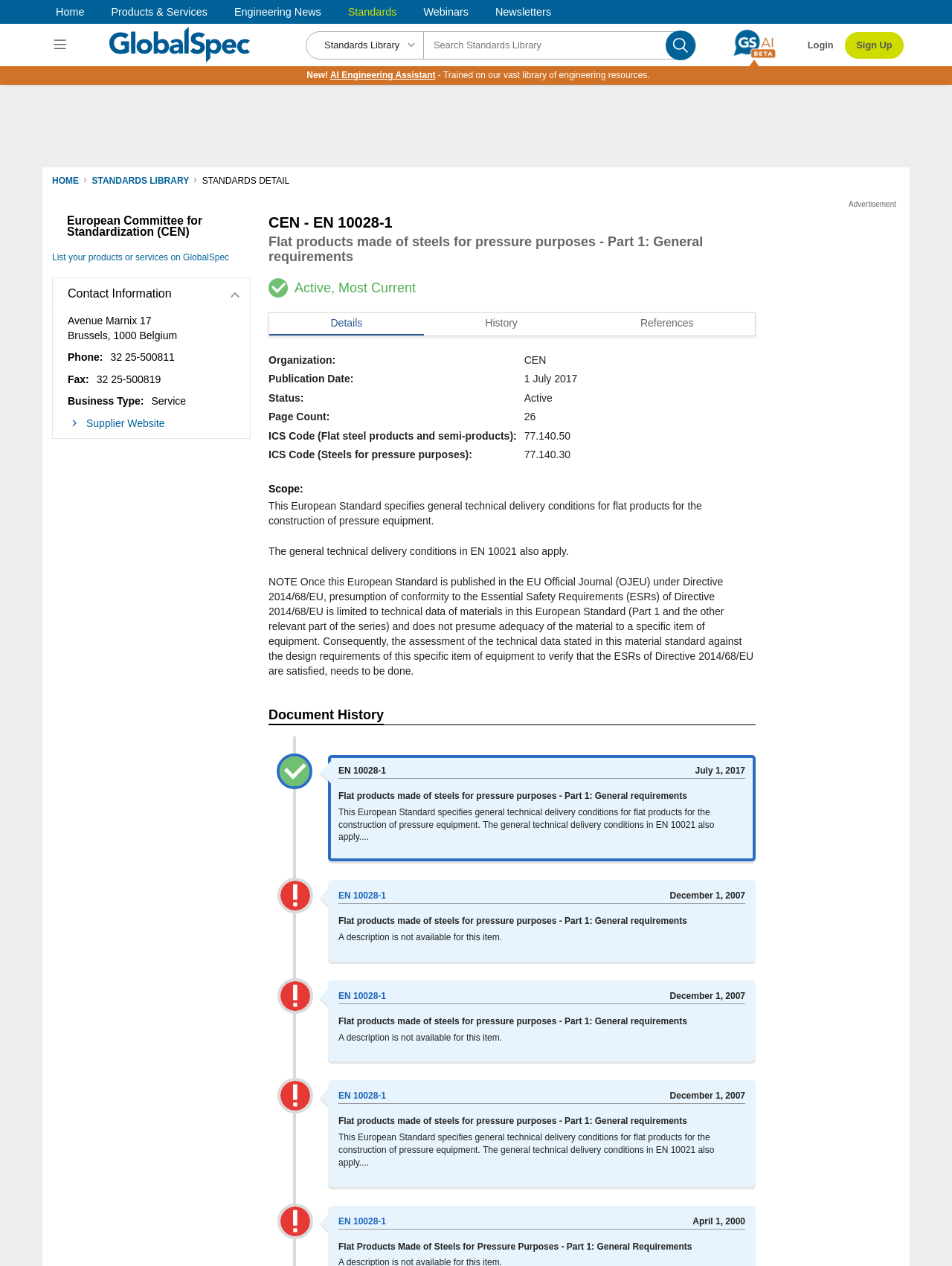Find the bounding box coordinates of the area that needs to be clicked in order to achieve the following instruction: "Search for AI Engineering Assistant". The coordinates should be specified as four float numbers between 0 and 1, i.e., [left, top, right, bottom].

[0.347, 0.055, 0.457, 0.063]